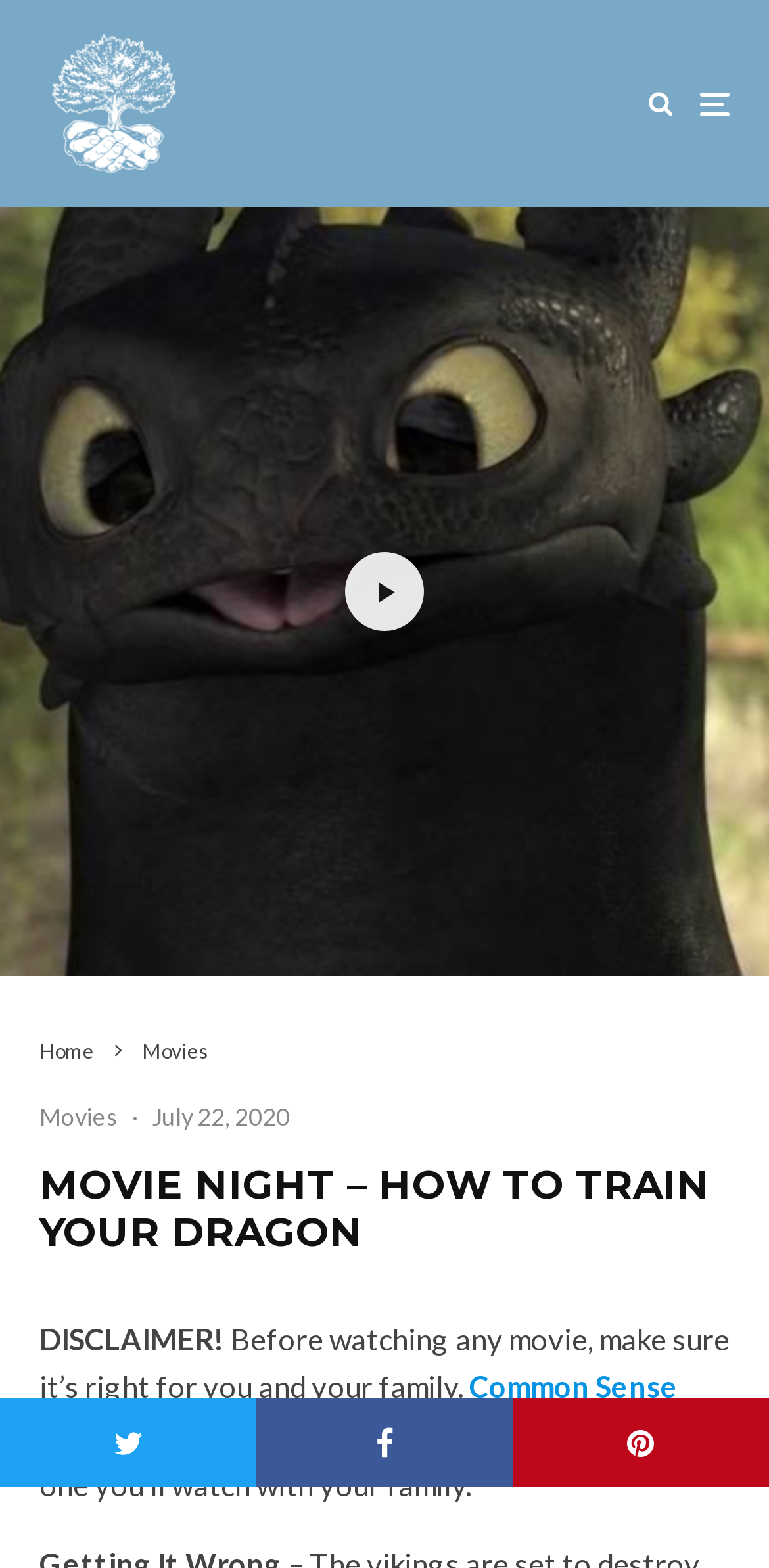Please answer the following question using a single word or phrase: 
What is the name of the event?

Movie Night